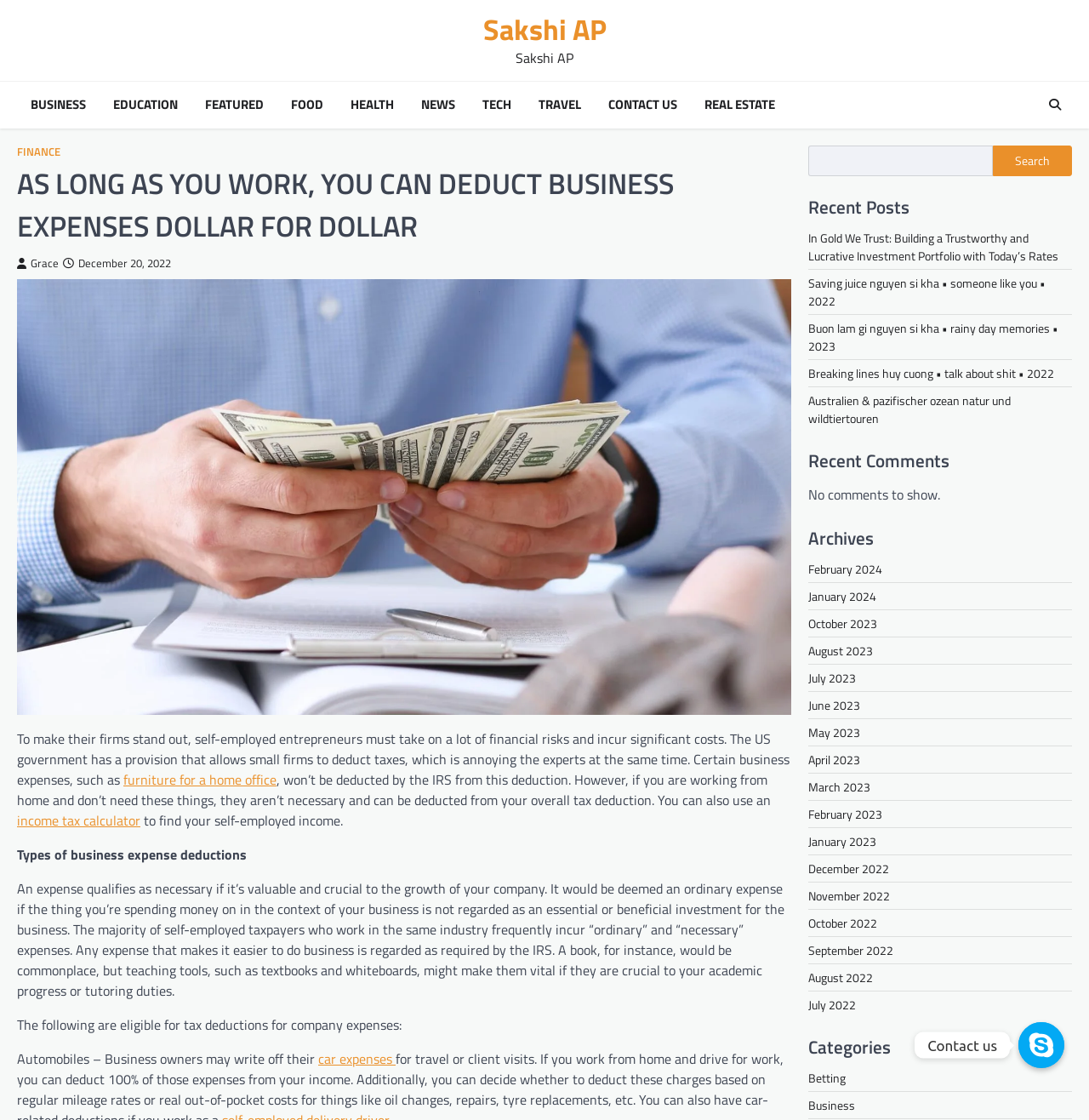Determine the bounding box coordinates for the element that should be clicked to follow this instruction: "Search for something". The coordinates should be given as four float numbers between 0 and 1, in the format [left, top, right, bottom].

[0.742, 0.13, 0.984, 0.157]